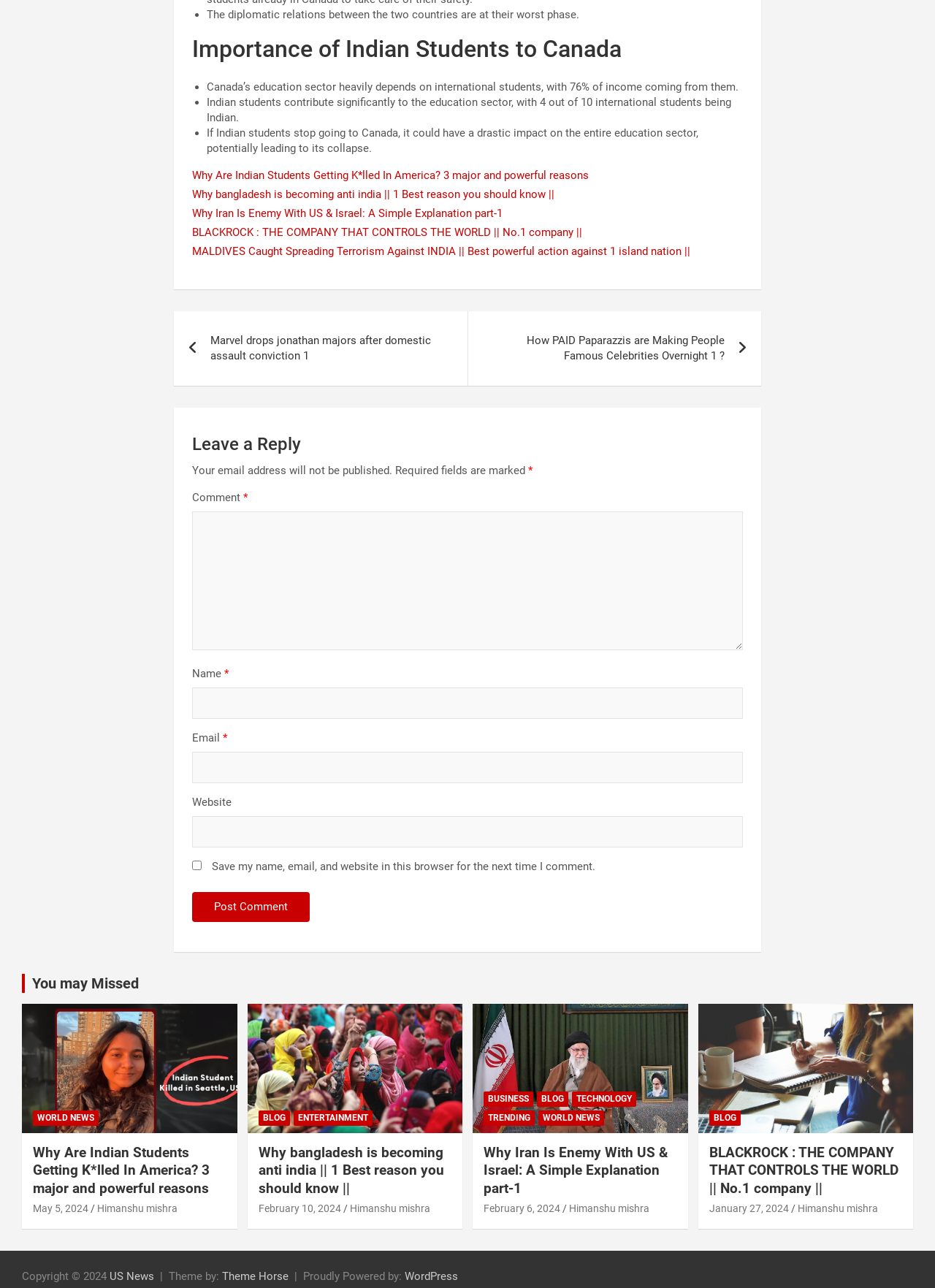What is the name of the author of the article 'Why Are Indian Students Getting K*lled In America?'
Provide an in-depth and detailed answer to the question.

I found the author's name by looking at the link 'Why Are Indian Students Getting K*lled In America?' and its corresponding author information, which is 'Himanshu mishra'.